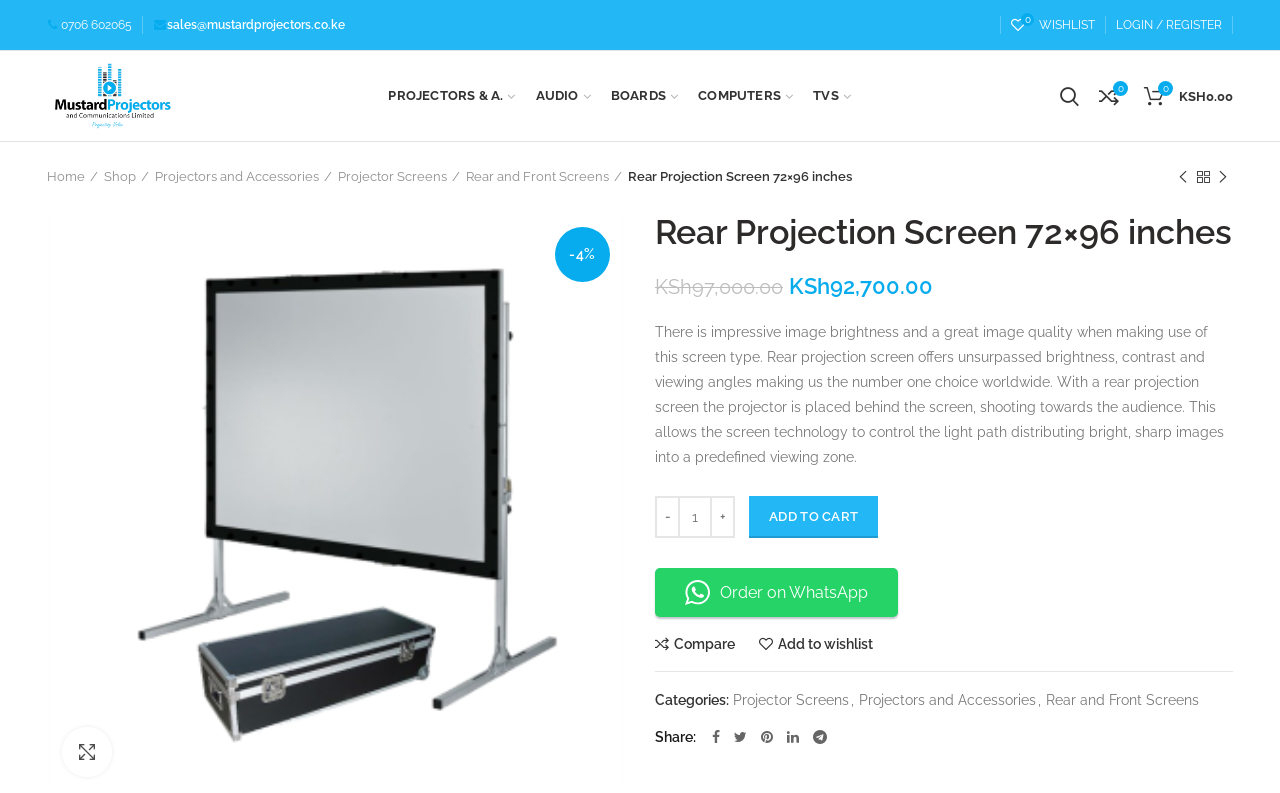Please identify the bounding box coordinates of the element that needs to be clicked to perform the following instruction: "Add to cart".

[0.585, 0.625, 0.686, 0.678]